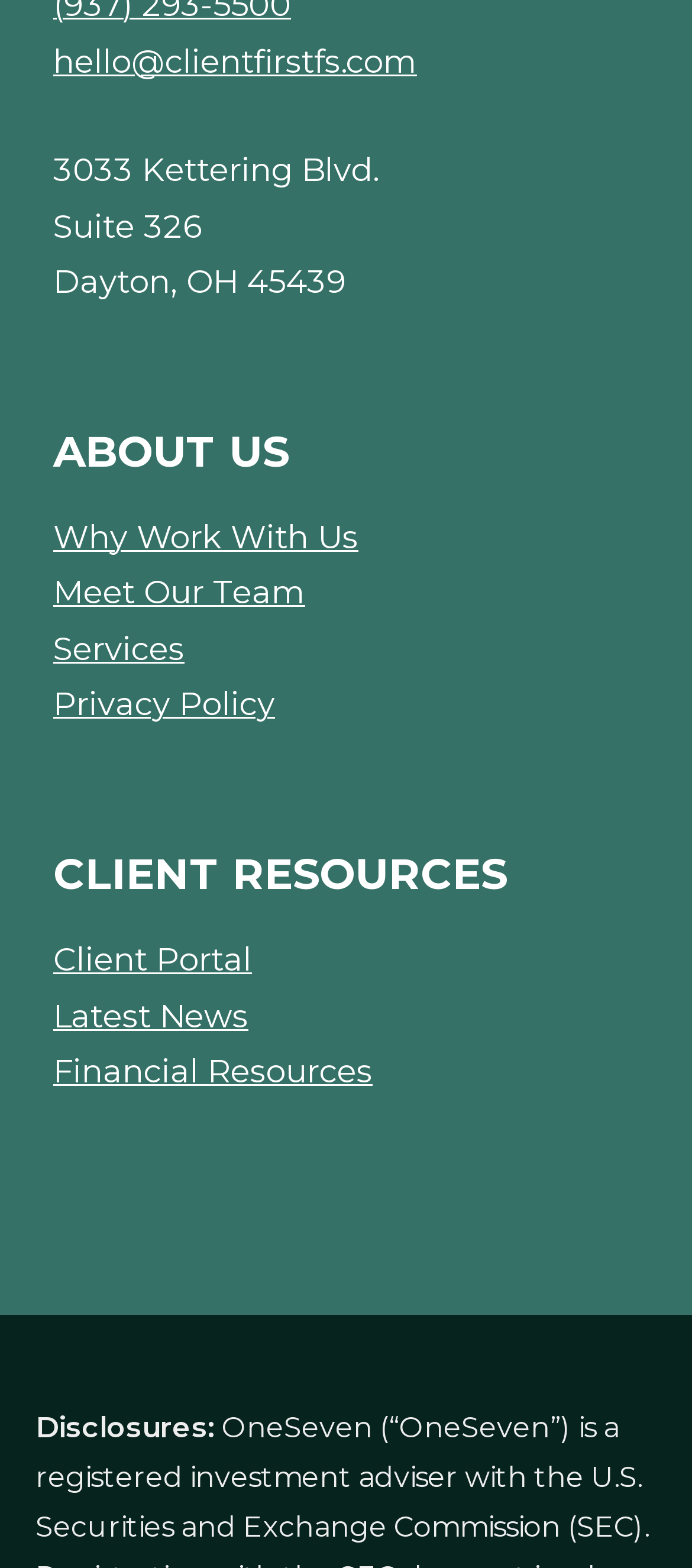What is the company's email address?
From the image, respond using a single word or phrase.

hello@clientfirstfs.com